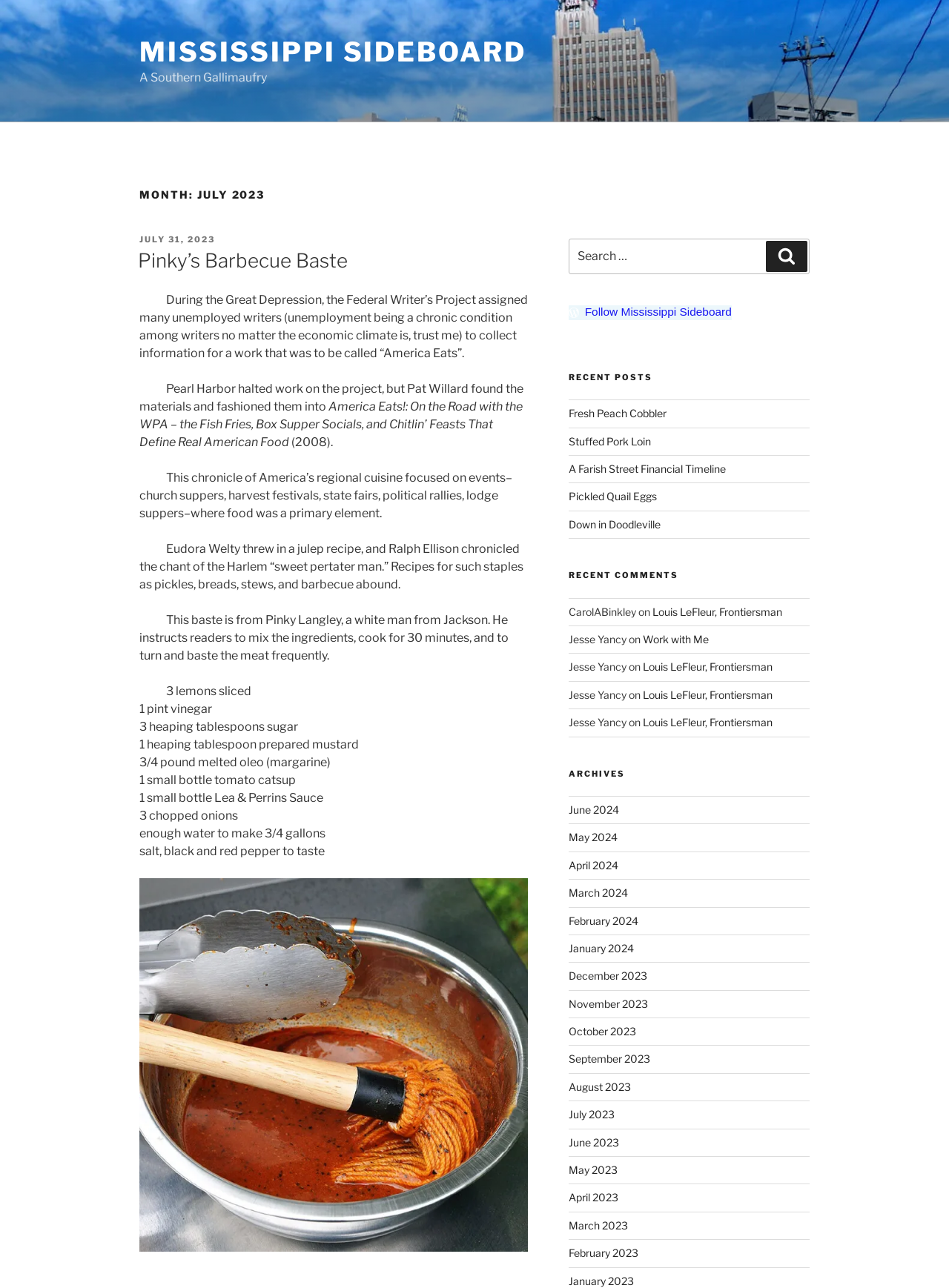Find the bounding box coordinates of the element to click in order to complete the given instruction: "Click the 'How to Wipe Cache Partition on Samsung Z Fold 5 and Z Fold 4' link."

None